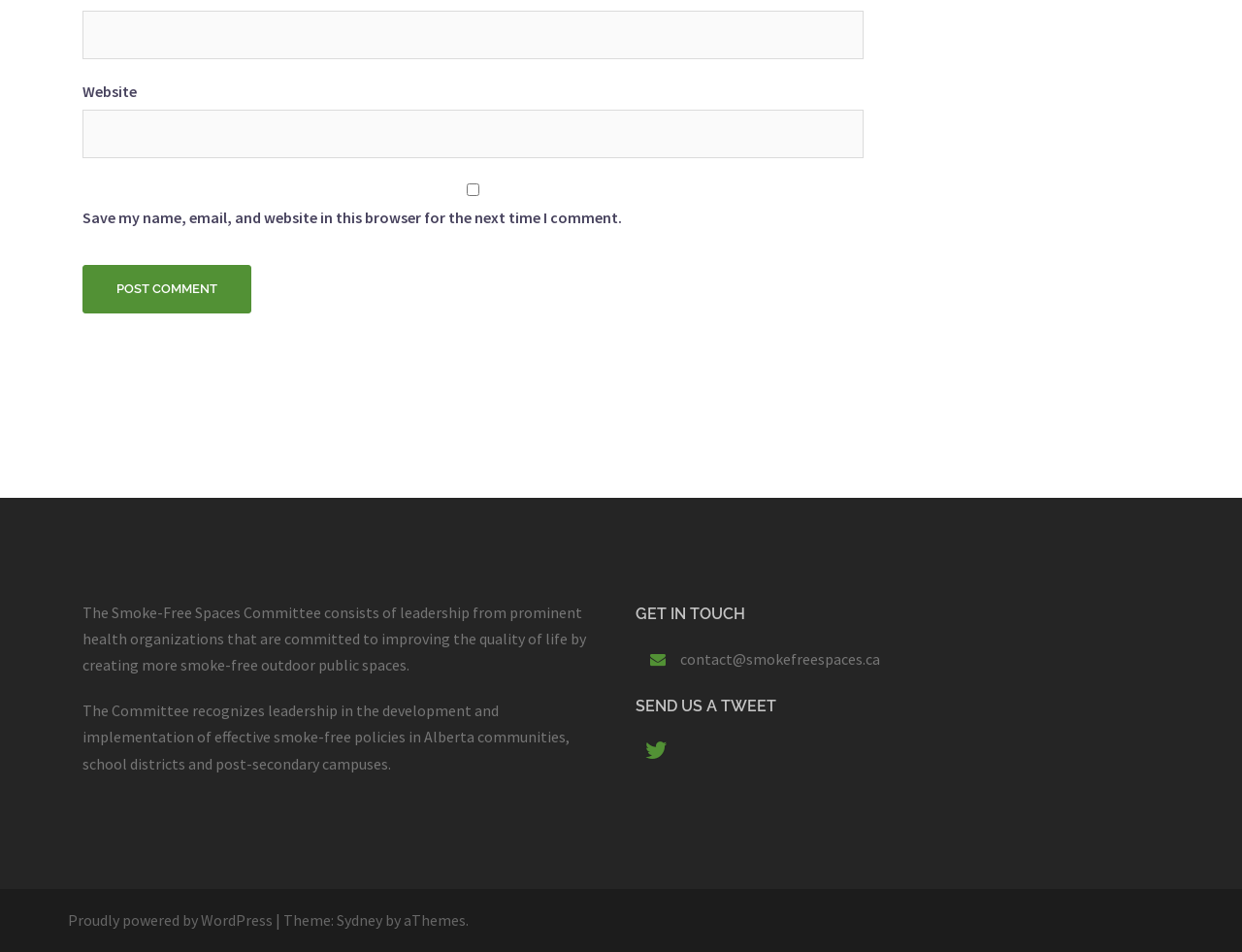What is the theme of the website?
Look at the image and respond to the question as thoroughly as possible.

At the bottom of the webpage, it is mentioned 'Theme: Sydney by aThemes.', which indicates that the theme of the website is Sydney.